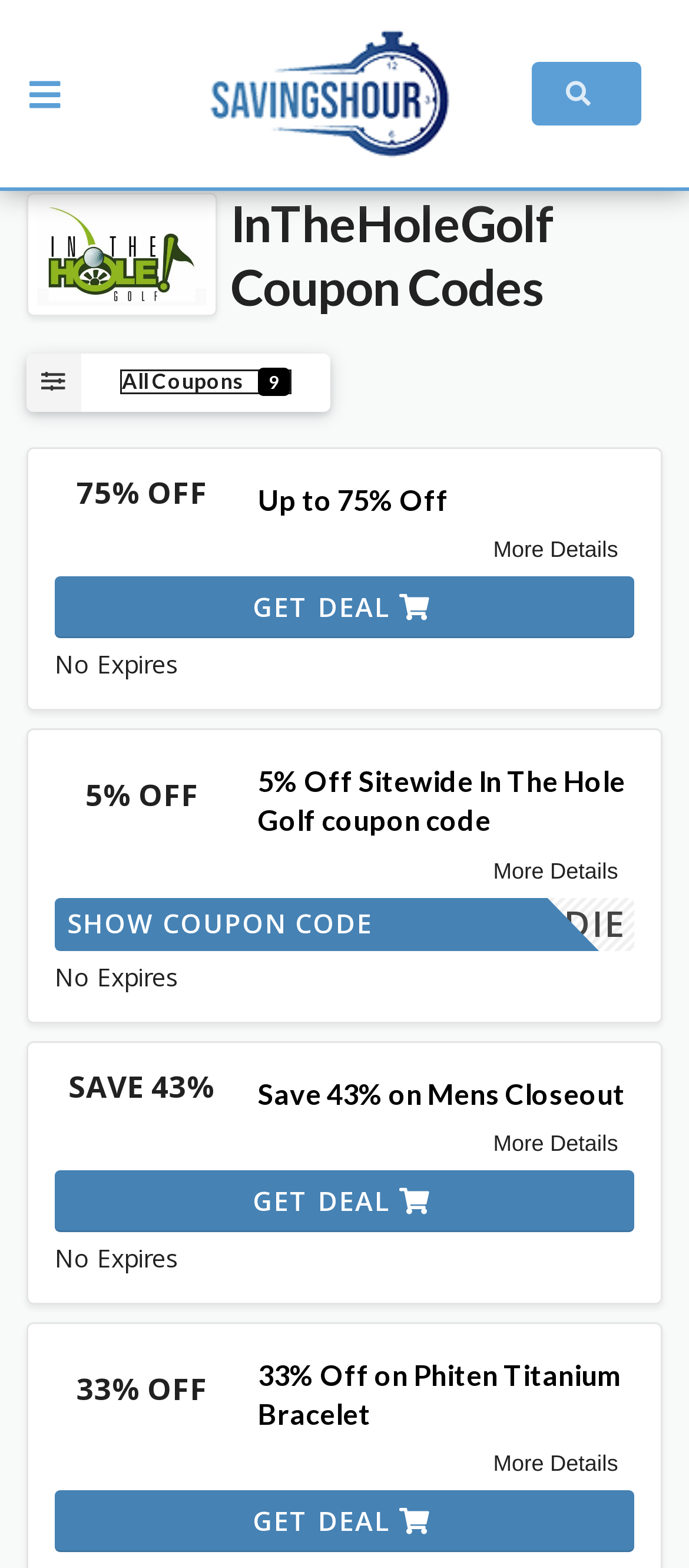Identify the bounding box coordinates of the clickable region necessary to fulfill the following instruction: "View 'InTheHoleGolf Coupon Codes'". The bounding box coordinates should be four float numbers between 0 and 1, i.e., [left, top, right, bottom].

[0.054, 0.15, 0.3, 0.171]